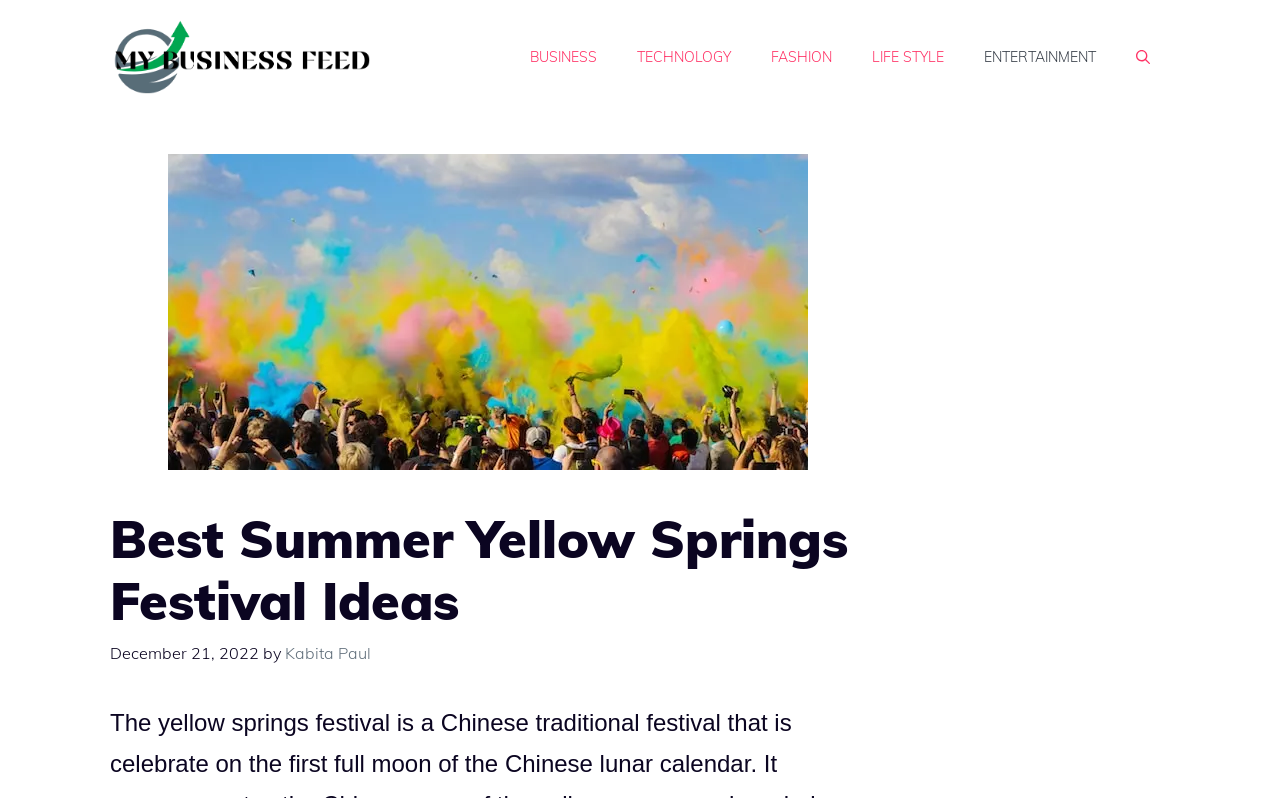Utilize the information from the image to answer the question in detail:
Who is the author of the article?

The author of the article can be found below the header, where it says 'by Kabita Paul' in a link element.